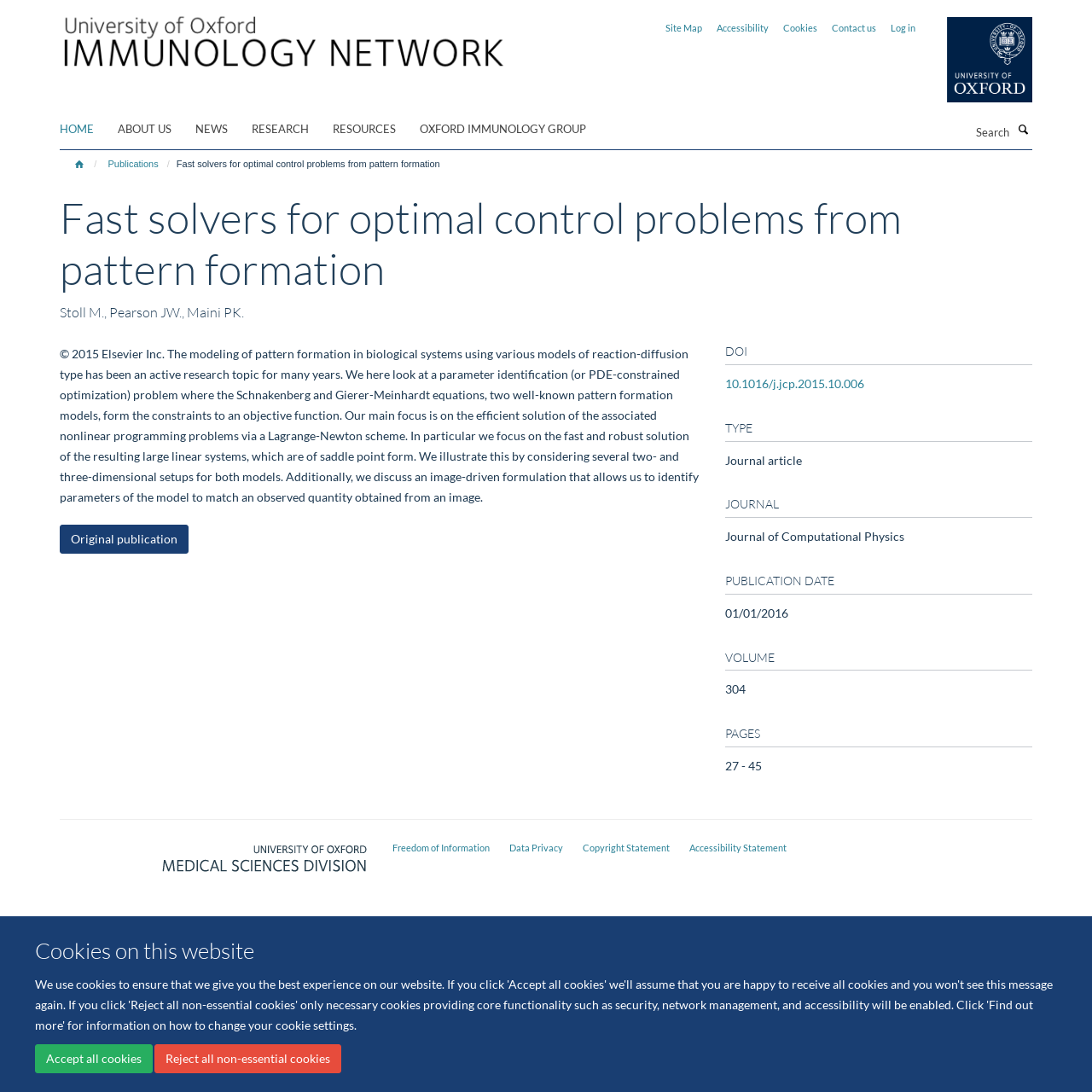Carefully examine the image and provide an in-depth answer to the question: What is the topic of the research article described on the webpage?

I found the answer by reading the text on the webpage, specifically the paragraph that starts with 'The modeling of pattern formation in biological systems...'.